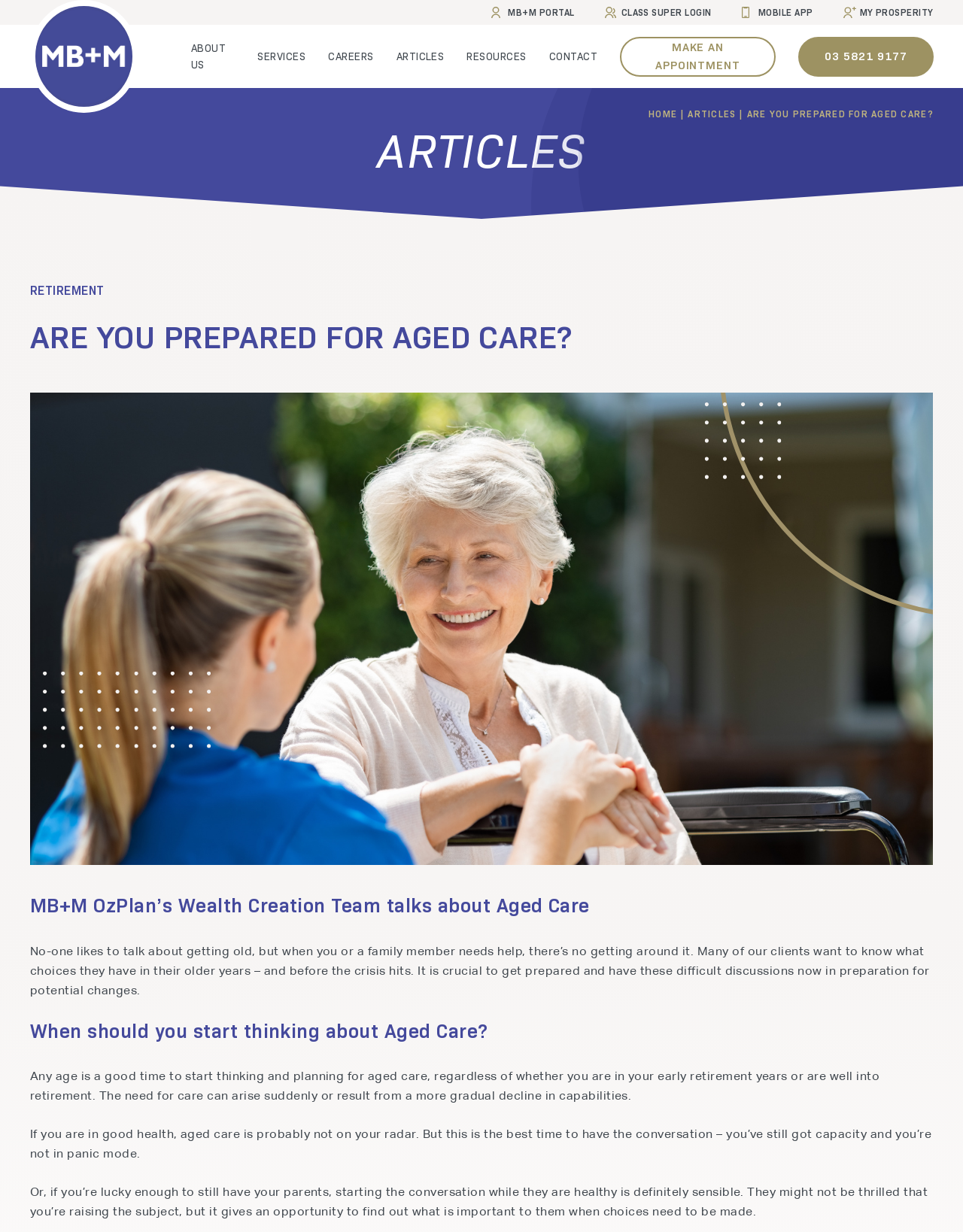Bounding box coordinates are specified in the format (top-left x, top-left y, bottom-right x, bottom-right y). All values are floating point numbers bounded between 0 and 1. Please provide the bounding box coordinate of the region this sentence describes: 03 5821 9177

[0.829, 0.03, 0.969, 0.062]